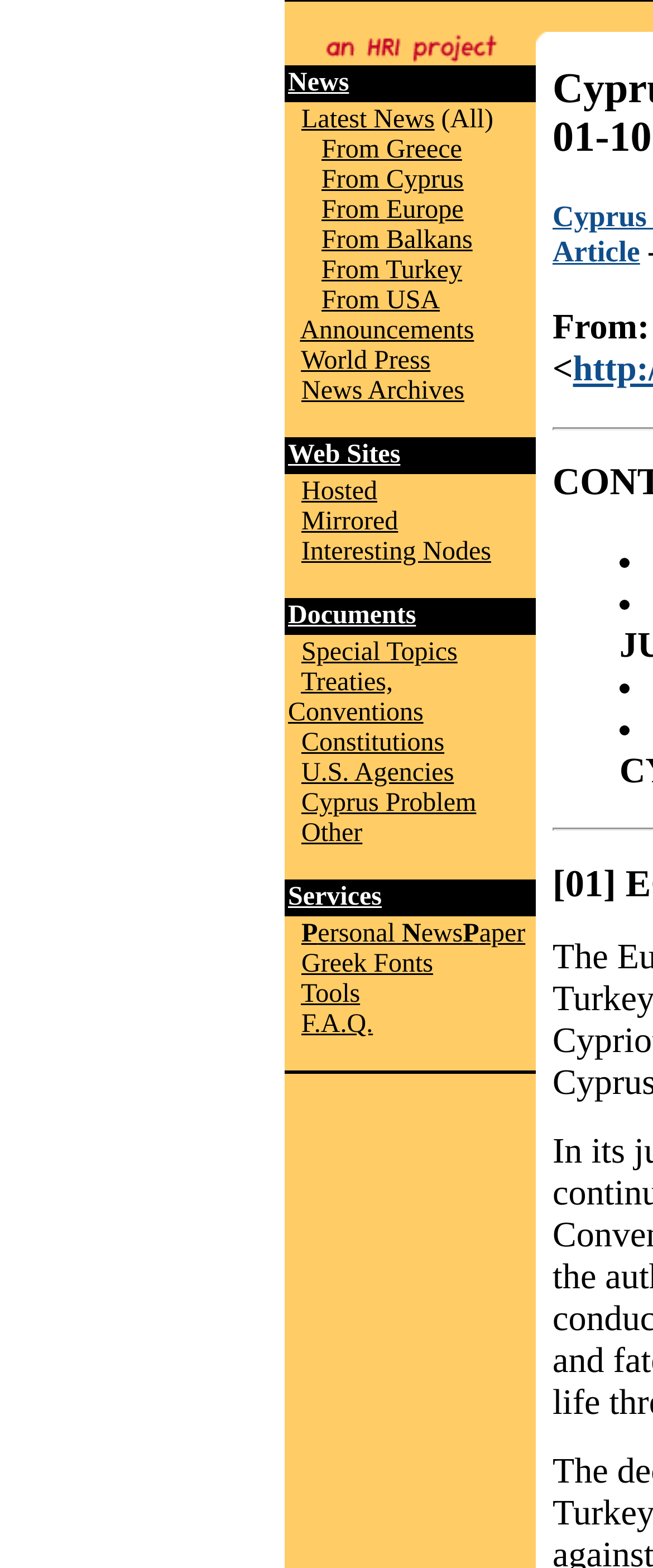Given the element description, predict the bounding box coordinates in the format (top-left x, top-left y, bottom-right x, bottom-right y), using floating point numbers between 0 and 1: Web Sites

[0.441, 0.052, 0.613, 0.071]